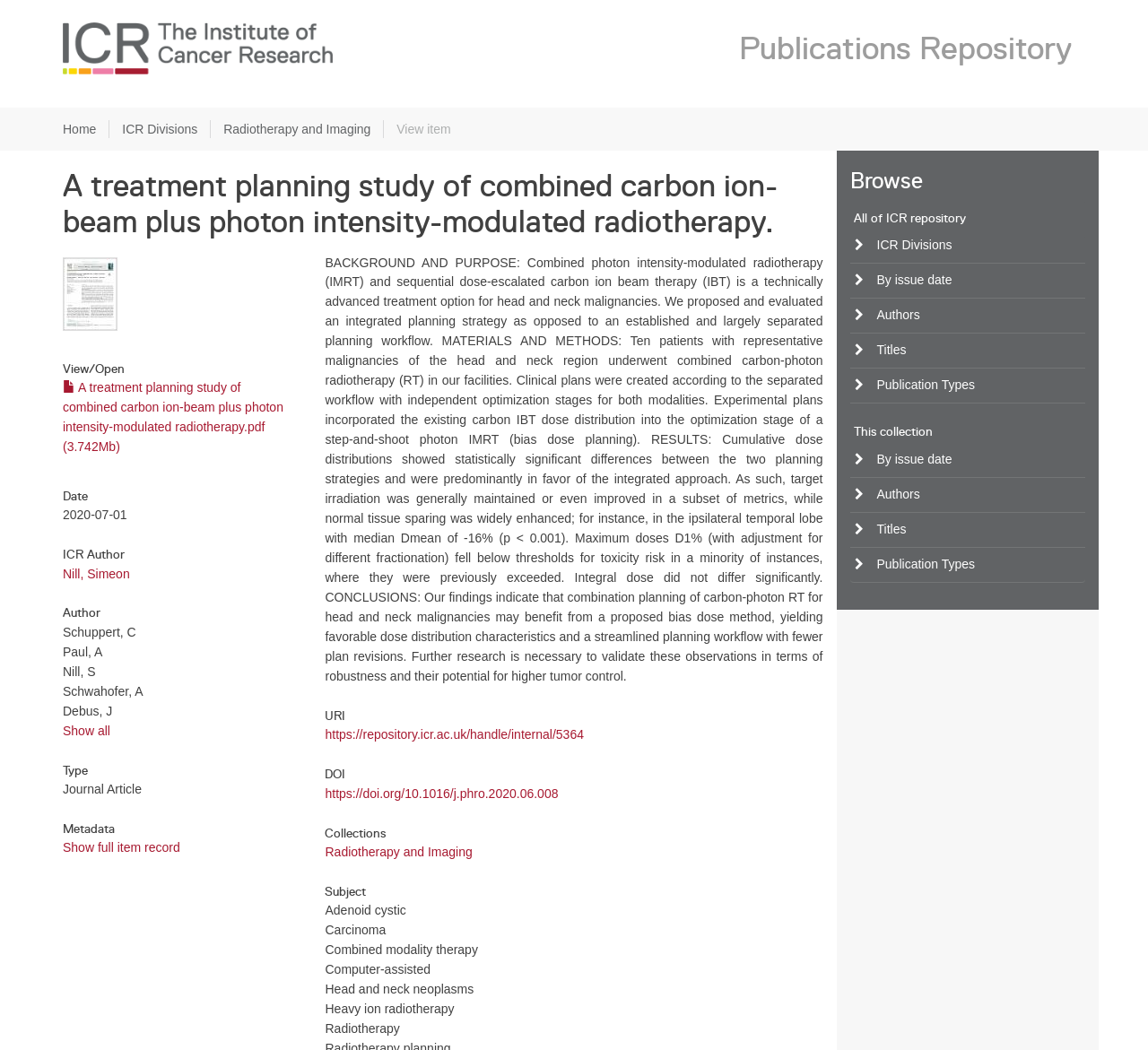Refer to the image and provide an in-depth answer to the question: 
What is the date of the publication?

The date of the publication can be found in the section 'Date' which is located in the middle of the webpage. The text '2020-07-01' is a static text element that indicates the date of the publication.